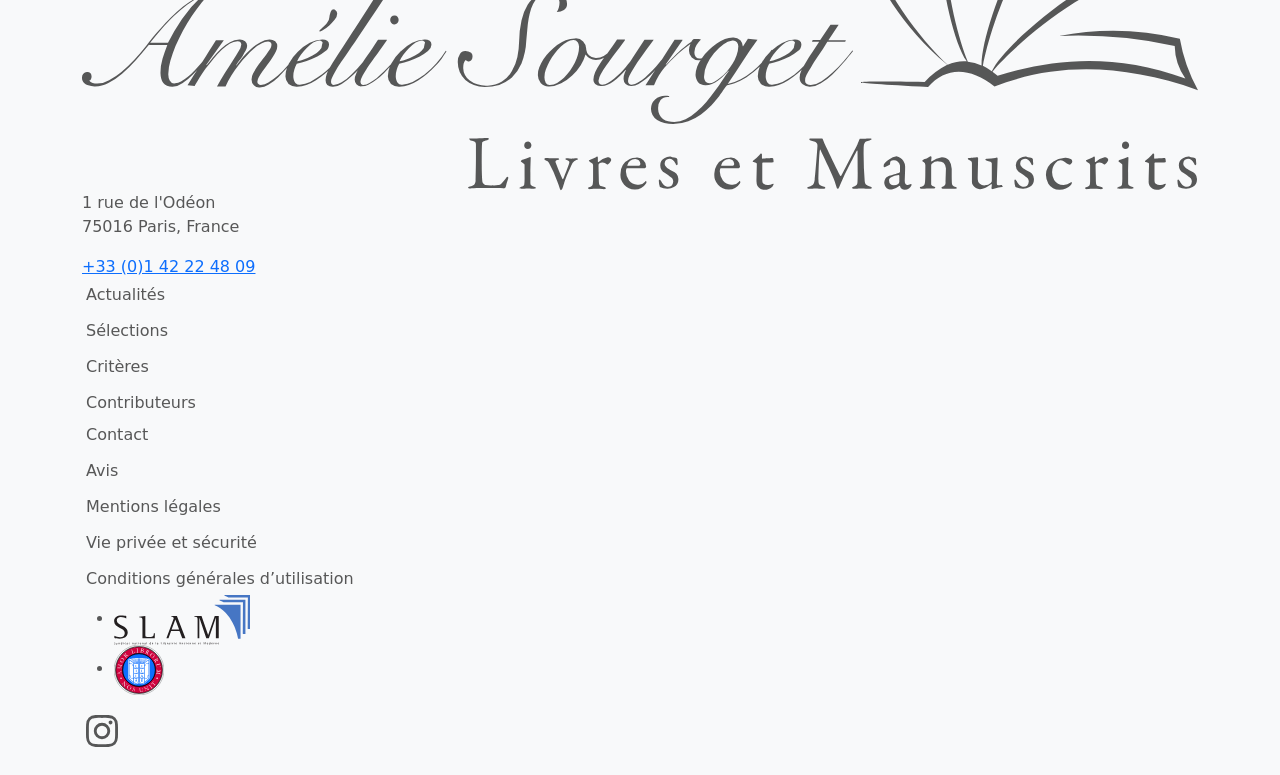Predict the bounding box of the UI element that fits this description: "Conditions générales d’utilisation".

[0.064, 0.726, 0.936, 0.767]